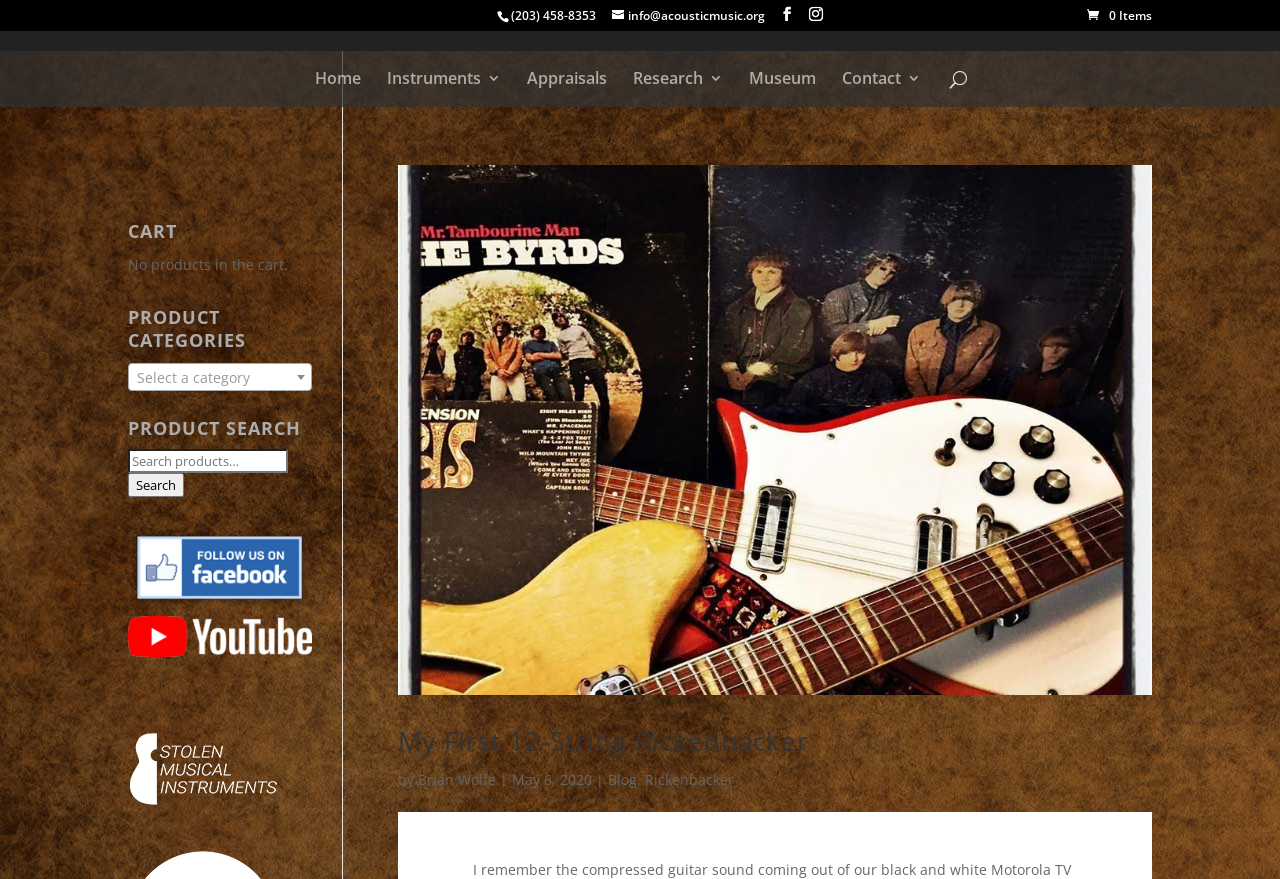What is the phone number on the top?
Please use the image to provide a one-word or short phrase answer.

(203) 458-8353